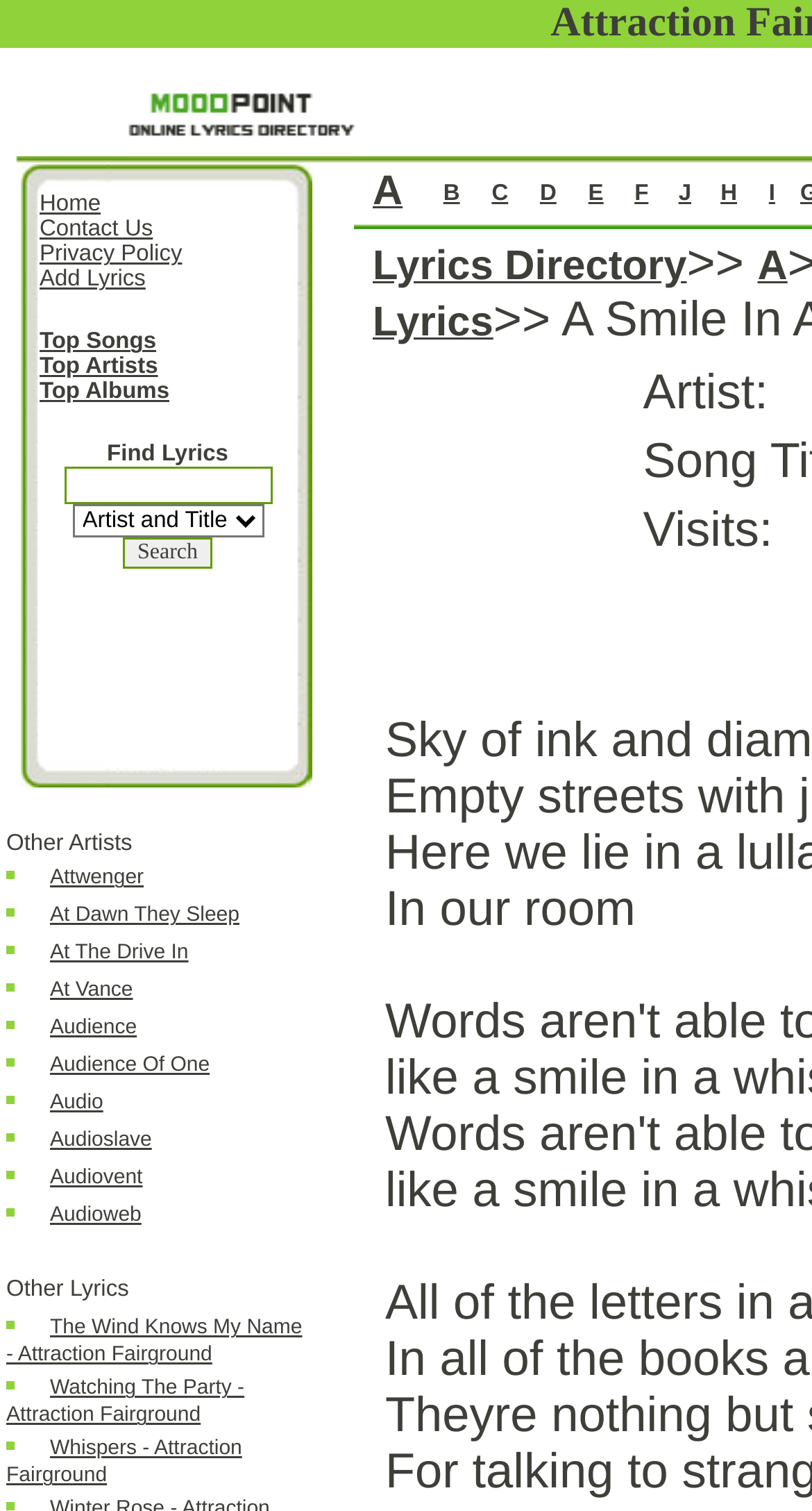What is the title of the song with lyrics 'Whispers'?
Provide an in-depth and detailed answer to the question.

I looked at the list of songs and found the song with lyrics 'Whispers', which is titled 'Whispers - Attraction Fairground'.